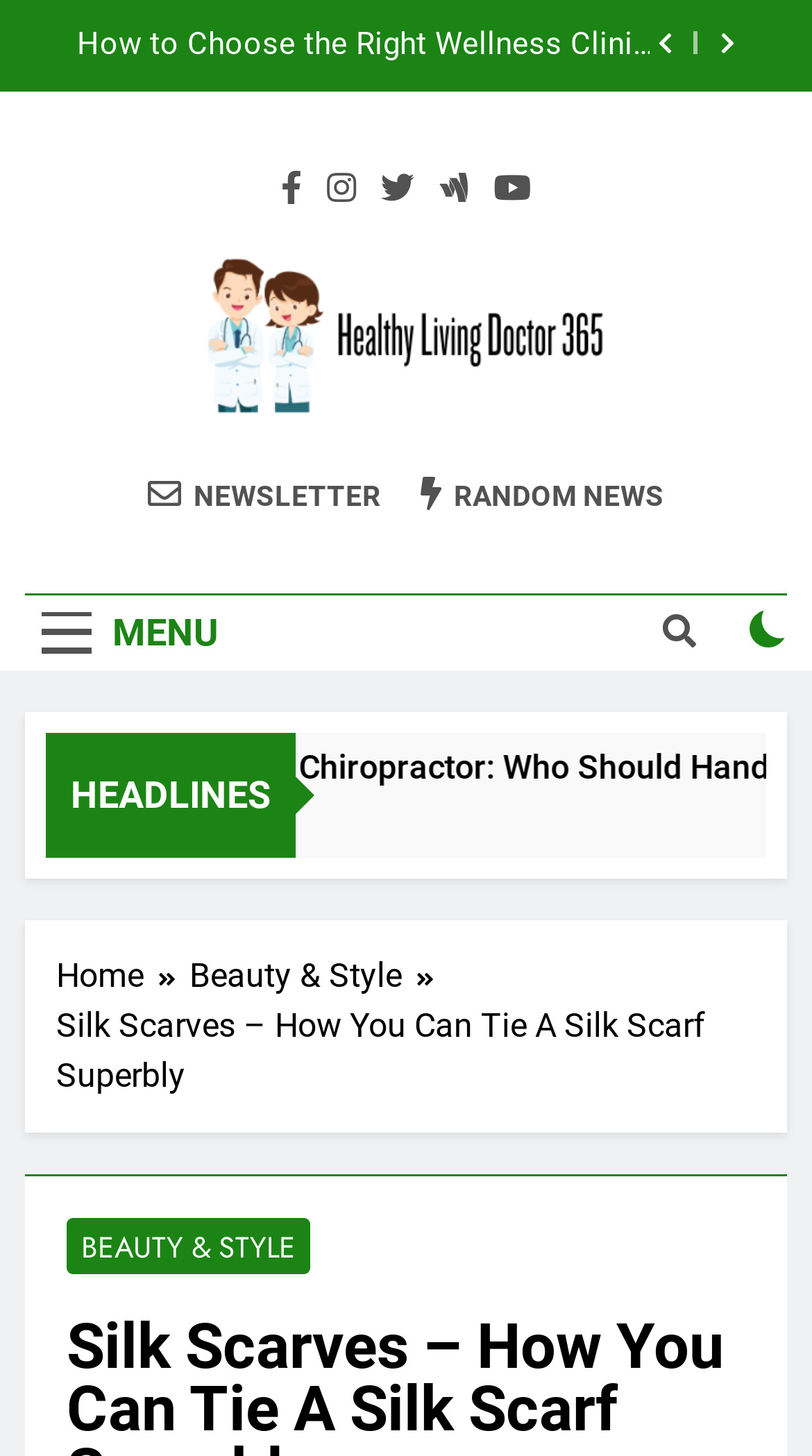Specify the bounding box coordinates for the region that must be clicked to perform the given instruction: "Click the search button".

[0.785, 0.014, 0.854, 0.046]